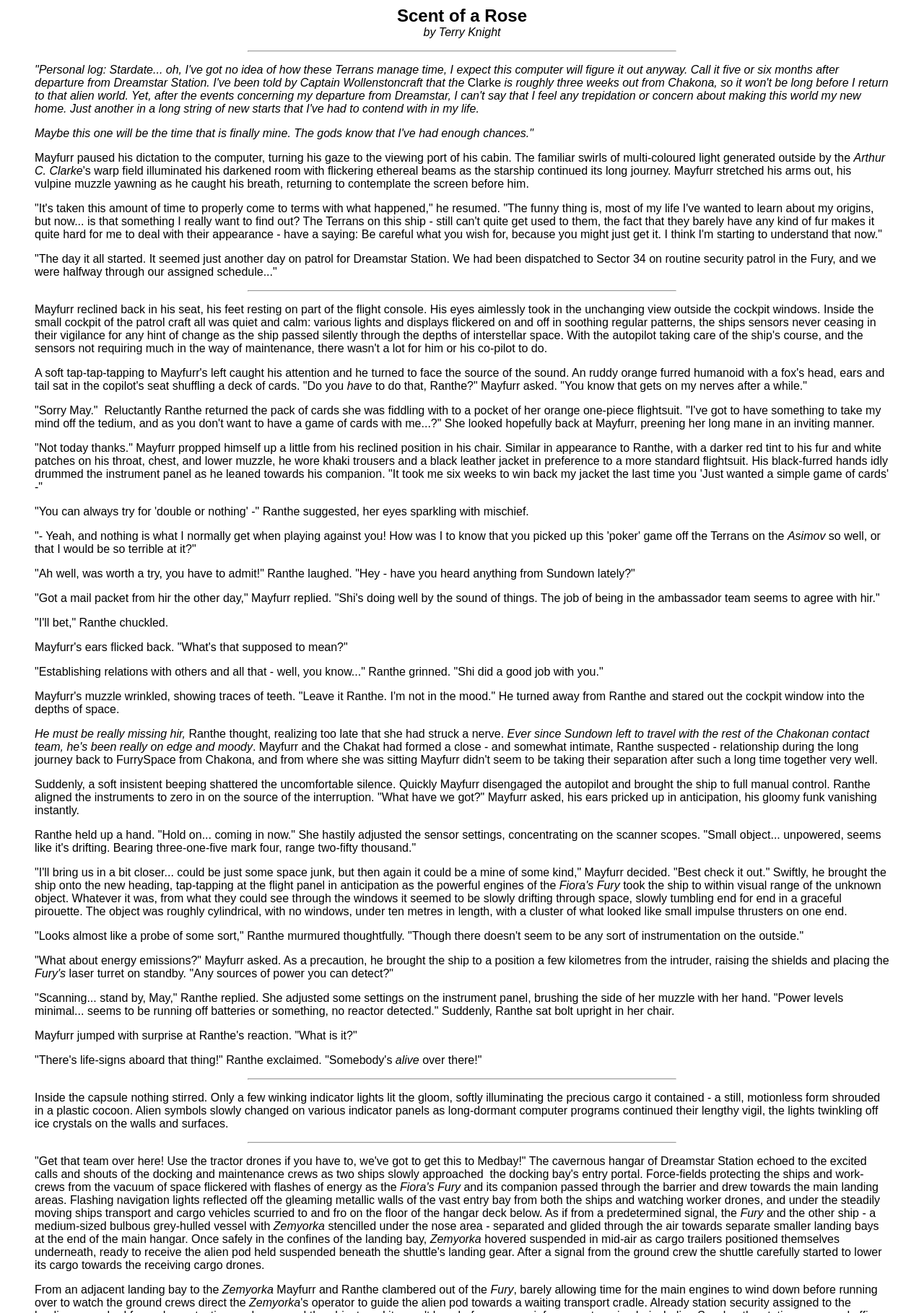Give a one-word or short phrase answer to the question: 
What is the name of the ship?

Fury